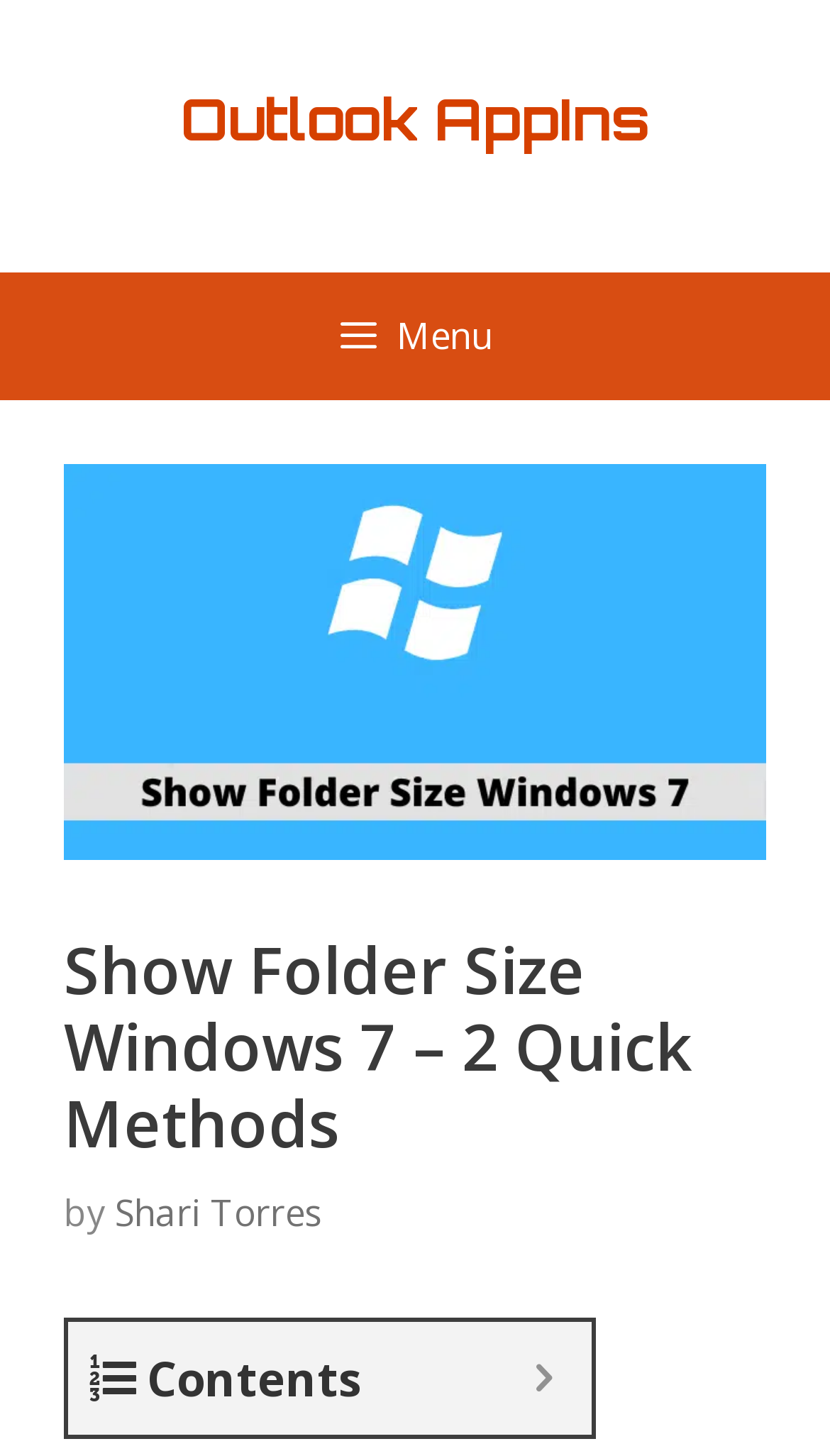Using a single word or phrase, answer the following question: 
What is the topic of the article?

Show Folder Size Windows 7